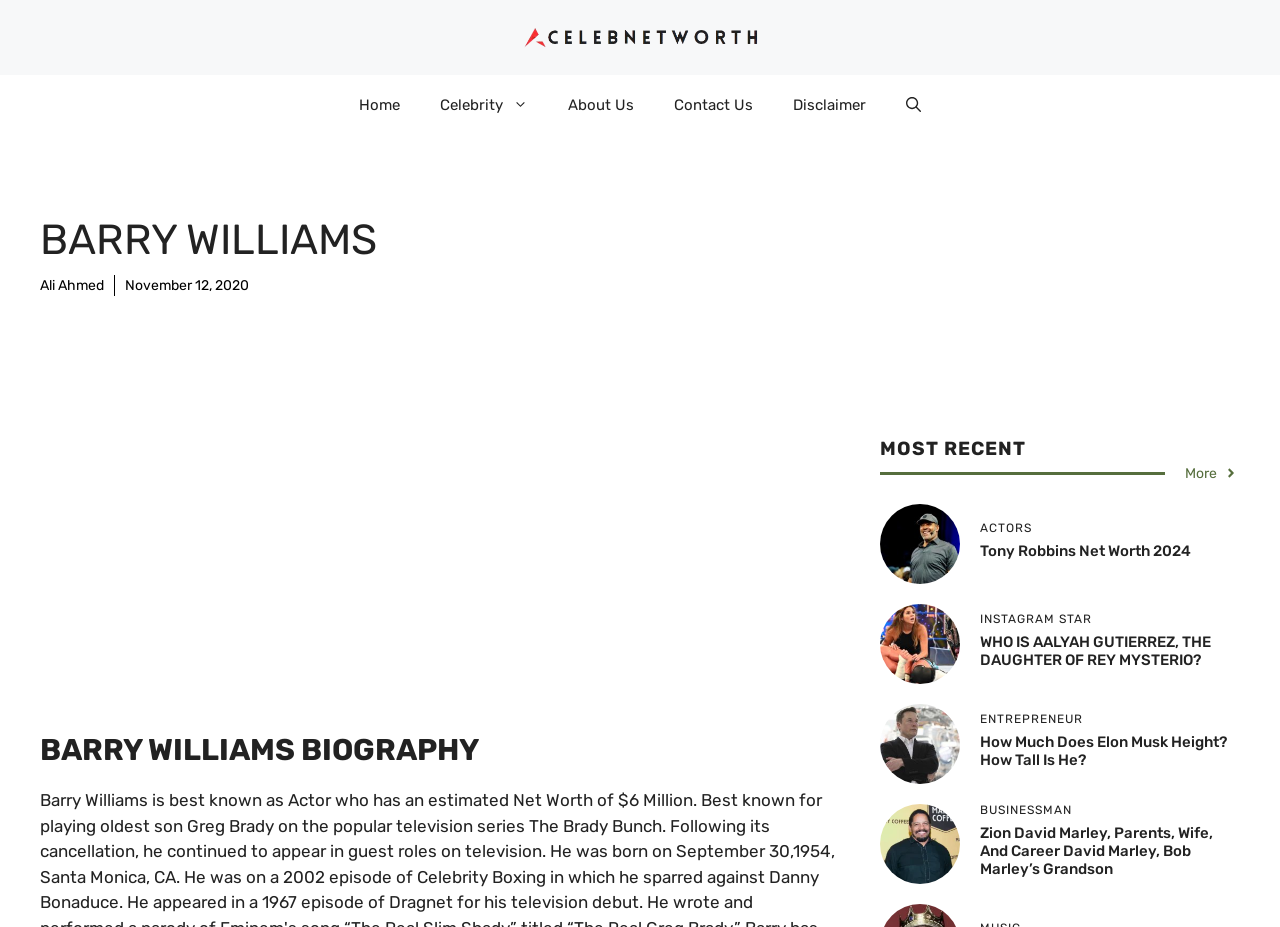Answer the question with a brief word or phrase:
How many links are there in the navigation menu?

5